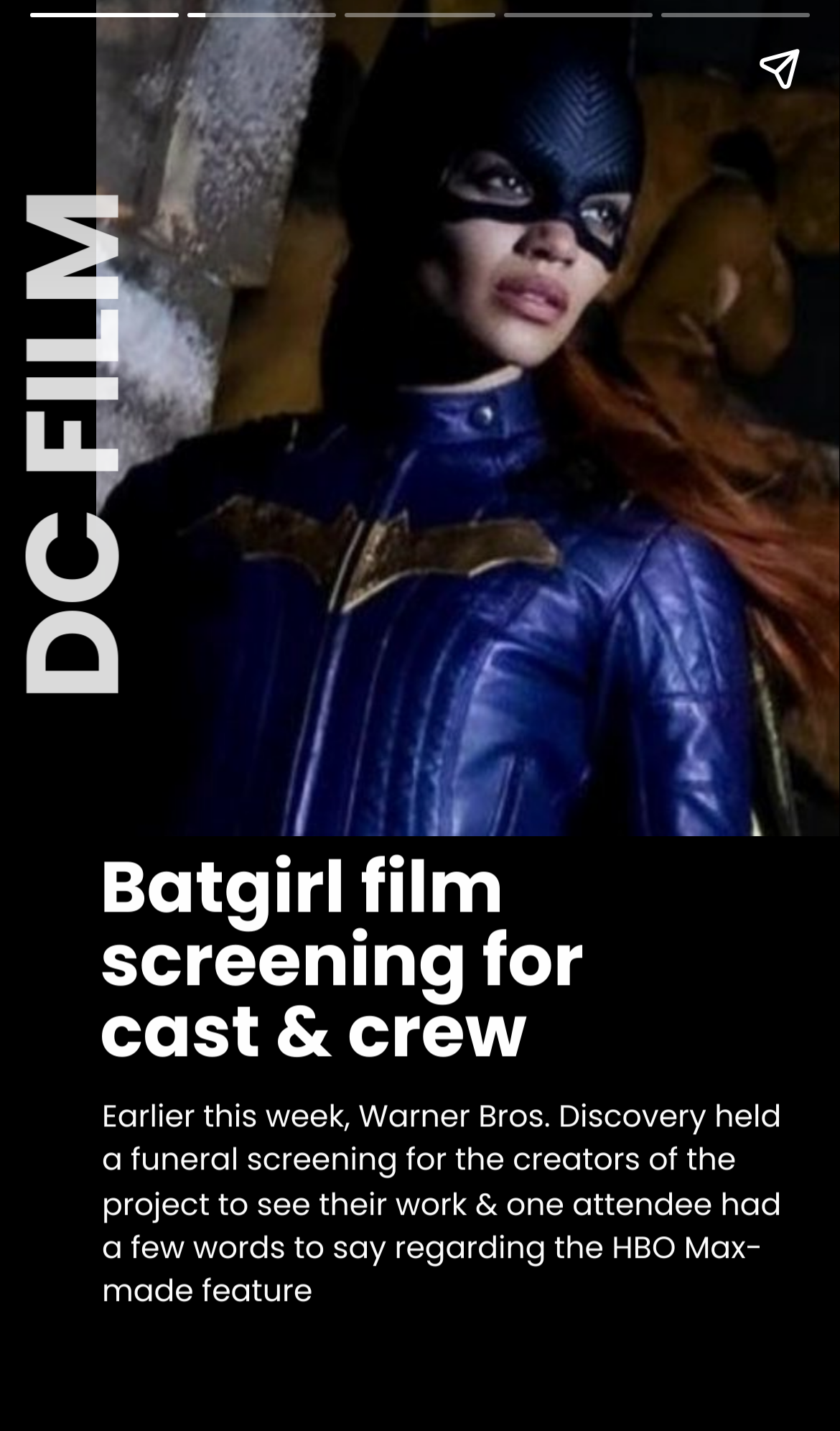What is the tone of the Batgirl film according to the insider?
Refer to the screenshot and deliver a thorough answer to the question presented.

The webpage quotes an insider who describes the Batgirl film as looking like an expensive CW pilot, which suggests that the tone of the film is similar to a typical CW pilot, but with a higher production value.